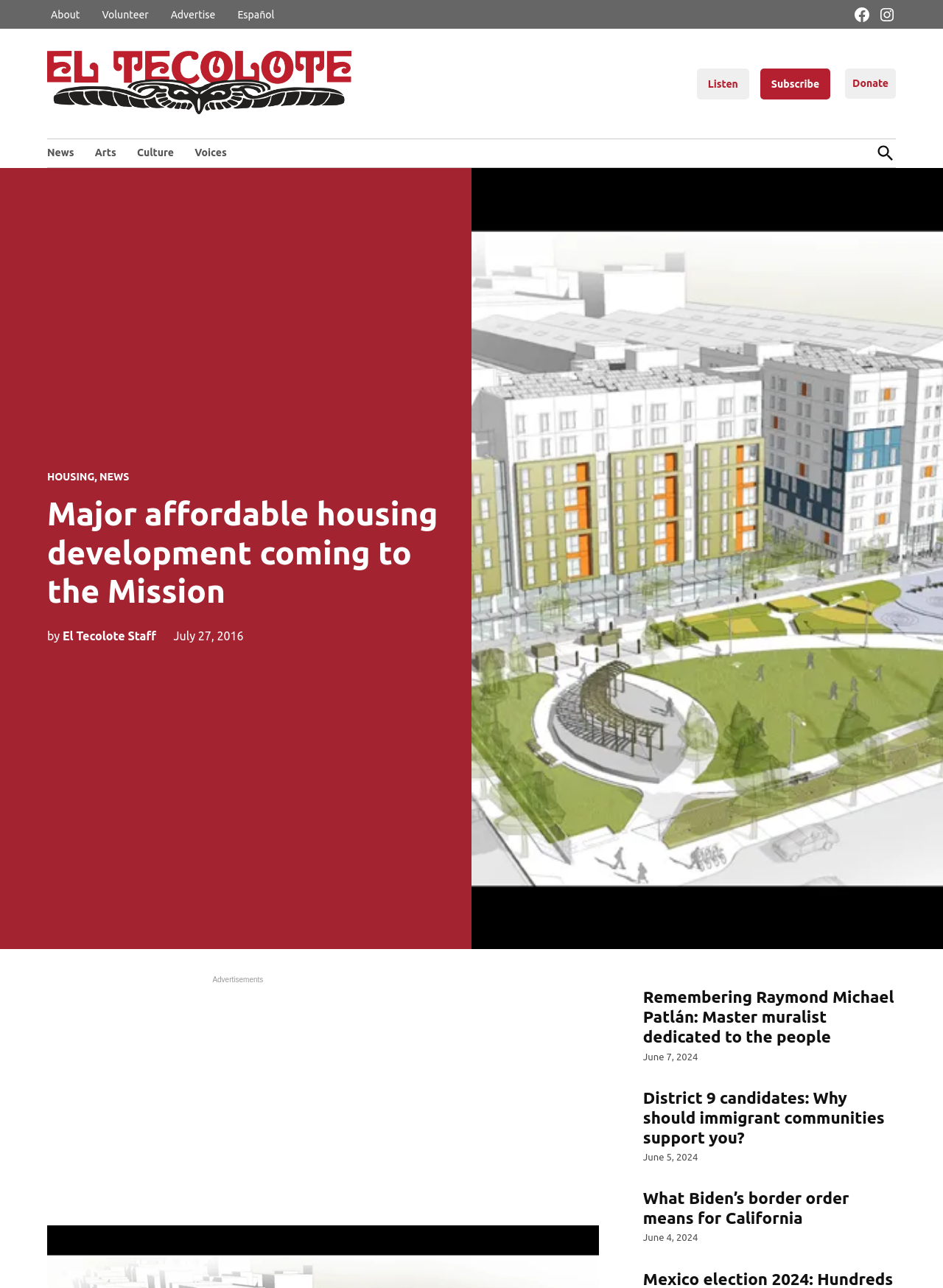Generate a thorough description of the webpage.

The webpage appears to be a news article from El Tecolote, a publication focused on the Mission District in San Francisco. At the top of the page, there is a navigation menu with links to "About", "Volunteer", "Advertise", and "Español". To the right of this menu, there is a social links menu with links to Facebook and Instagram.

Below the navigation menus, there is a prominent link to "El Tecolote" with an accompanying image. Next to this link, there is another link to "El Tecolote" with a slightly different design.

On the left side of the page, there is a tertiary menu with links to "Listen" and "Subscribe". Below this menu, there is a "Donate" button.

The main content of the page is divided into two sections. The top section has a header with the title "Major affordable housing development coming to the Mission" and a byline crediting El Tecolote Staff. Below the header, there is a publication date of July 27, 2016.

The bottom section of the page appears to be a list of news articles, with each article featuring a title, a publication date, and a brief summary. There are four articles listed, with titles such as "Remembering Raymond Michael Patlán: Master muralist dedicated to the people" and "What Biden’s border order means for California". The articles are arranged in a vertical list, with the most recent article at the top.

To the right of the news articles, there is a figure with the label "Advertisements".